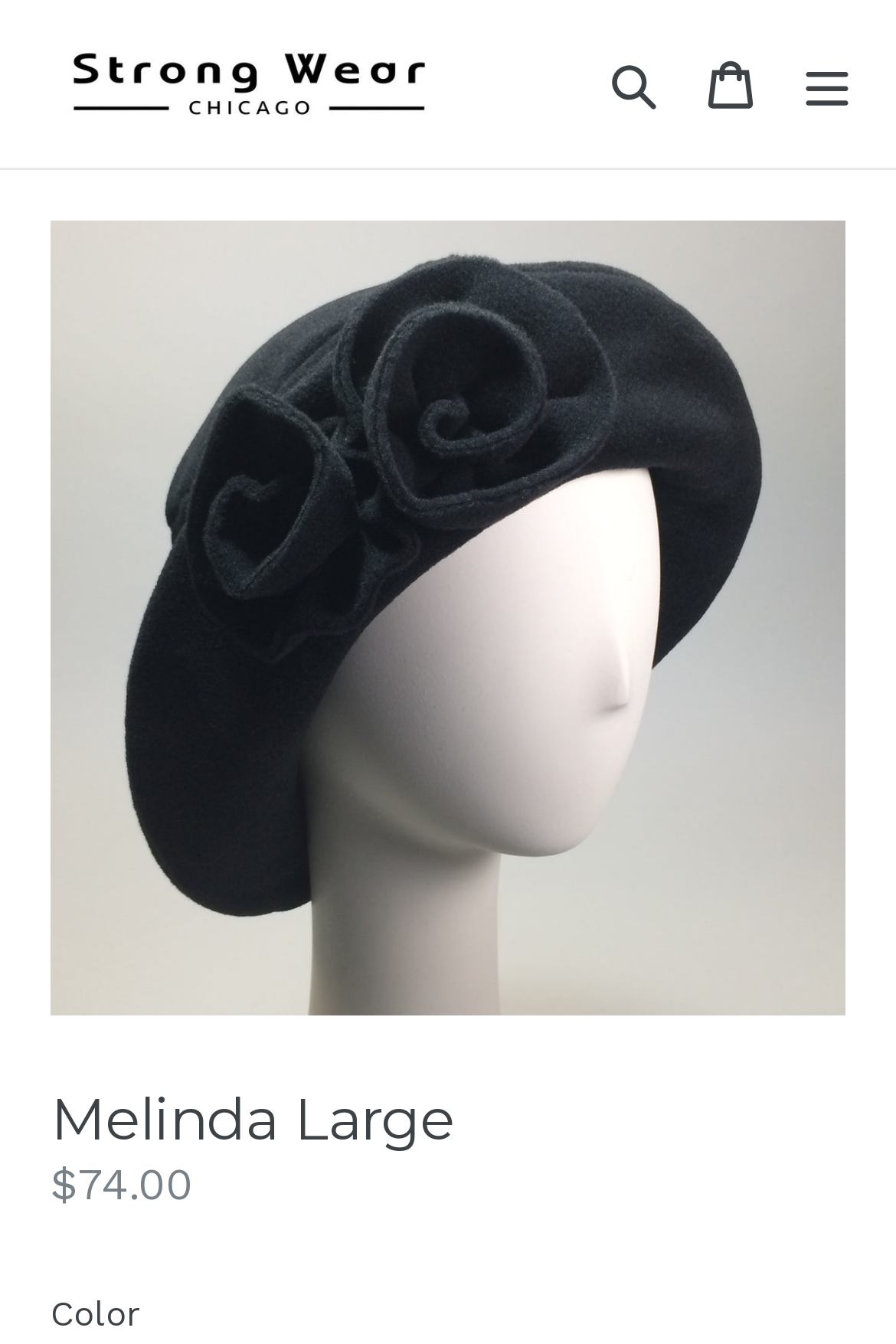What is the size of the image of the Melinda Large hat?
Please give a detailed and elaborate explanation in response to the question.

I found the image element with the text 'Melinda Large' and calculated its size based on its bounding box coordinates [0.056, 0.165, 0.944, 0.756], which gives a width of 0.888 and a height of 0.591.